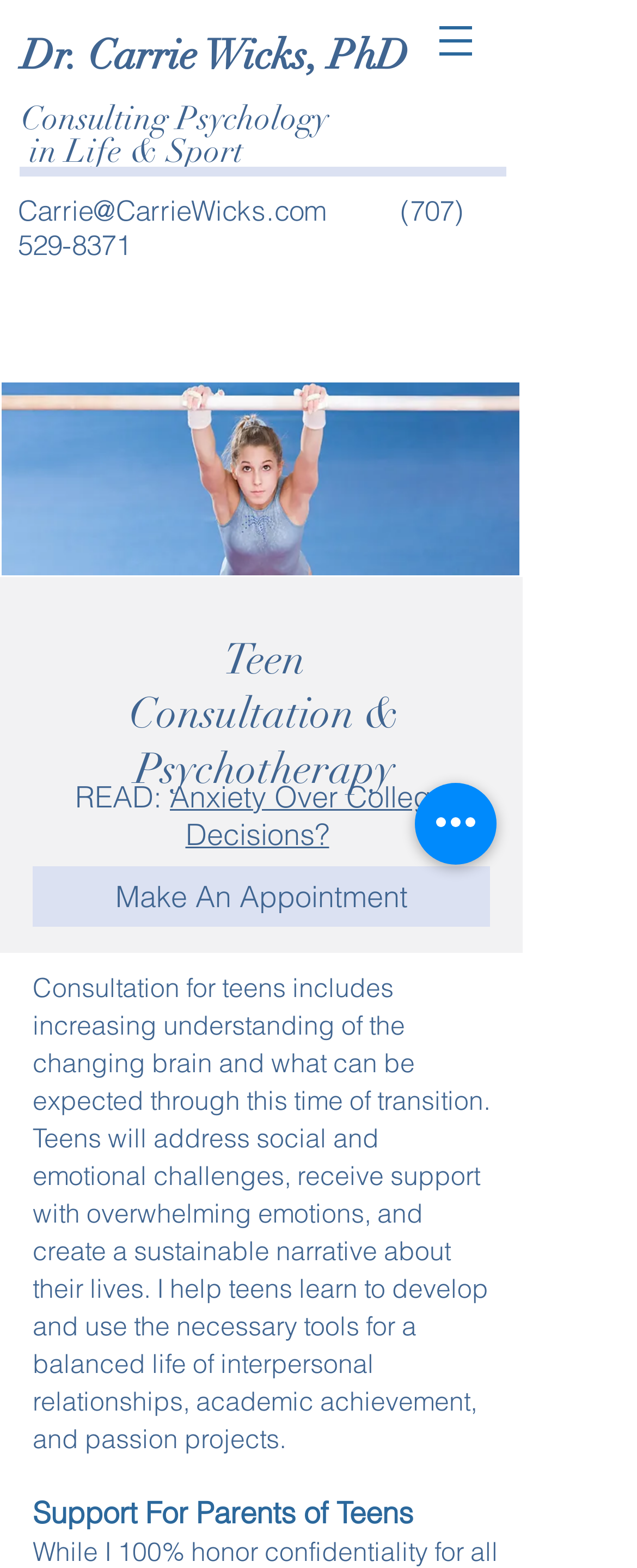Identify the bounding box coordinates of the clickable region necessary to fulfill the following instruction: "Make an appointment with Dr. Carrie Wicks". The bounding box coordinates should be four float numbers between 0 and 1, i.e., [left, top, right, bottom].

[0.051, 0.552, 0.769, 0.591]